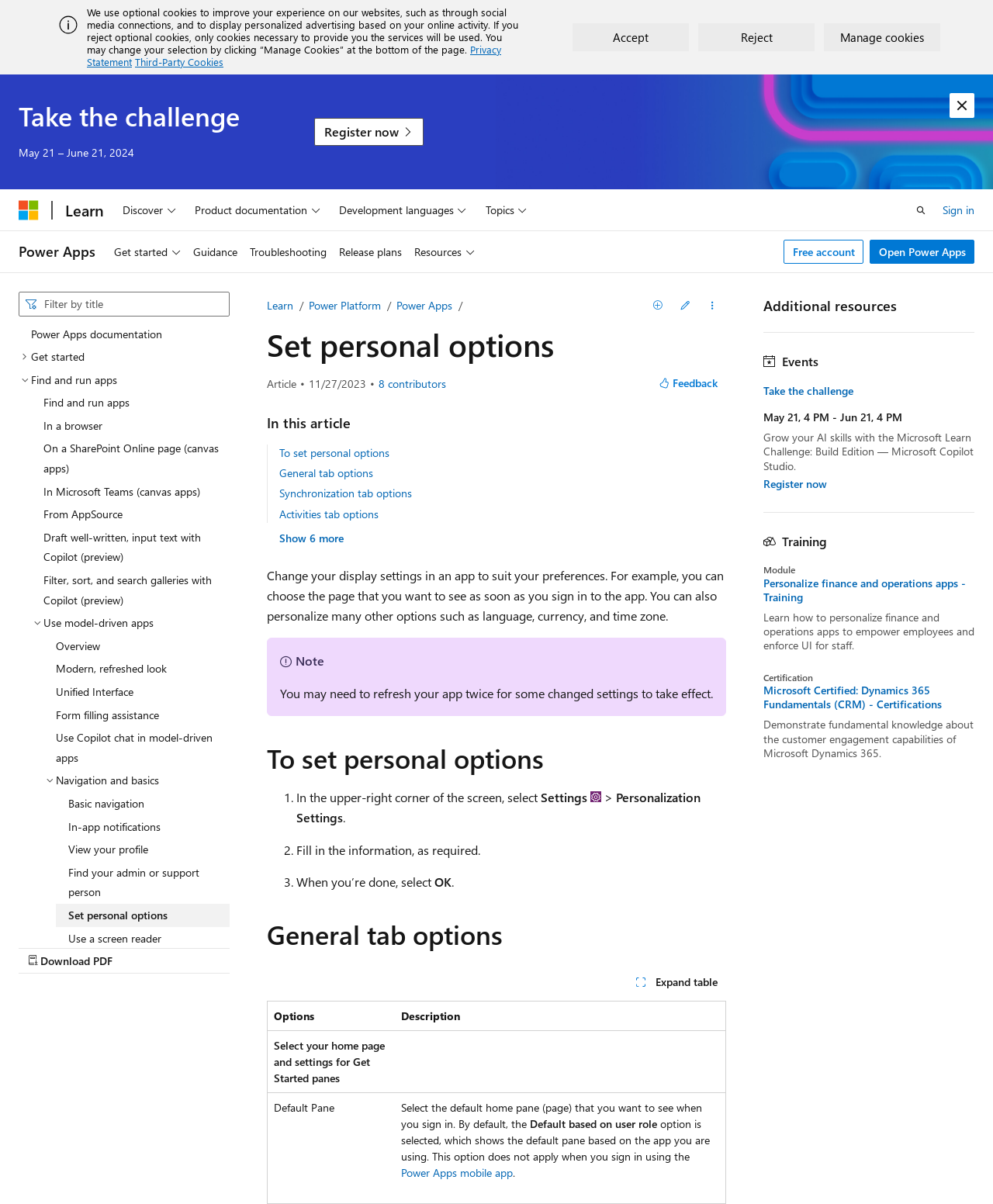Find and provide the bounding box coordinates for the UI element described with: "Dismiss alert".

[0.956, 0.077, 0.981, 0.098]